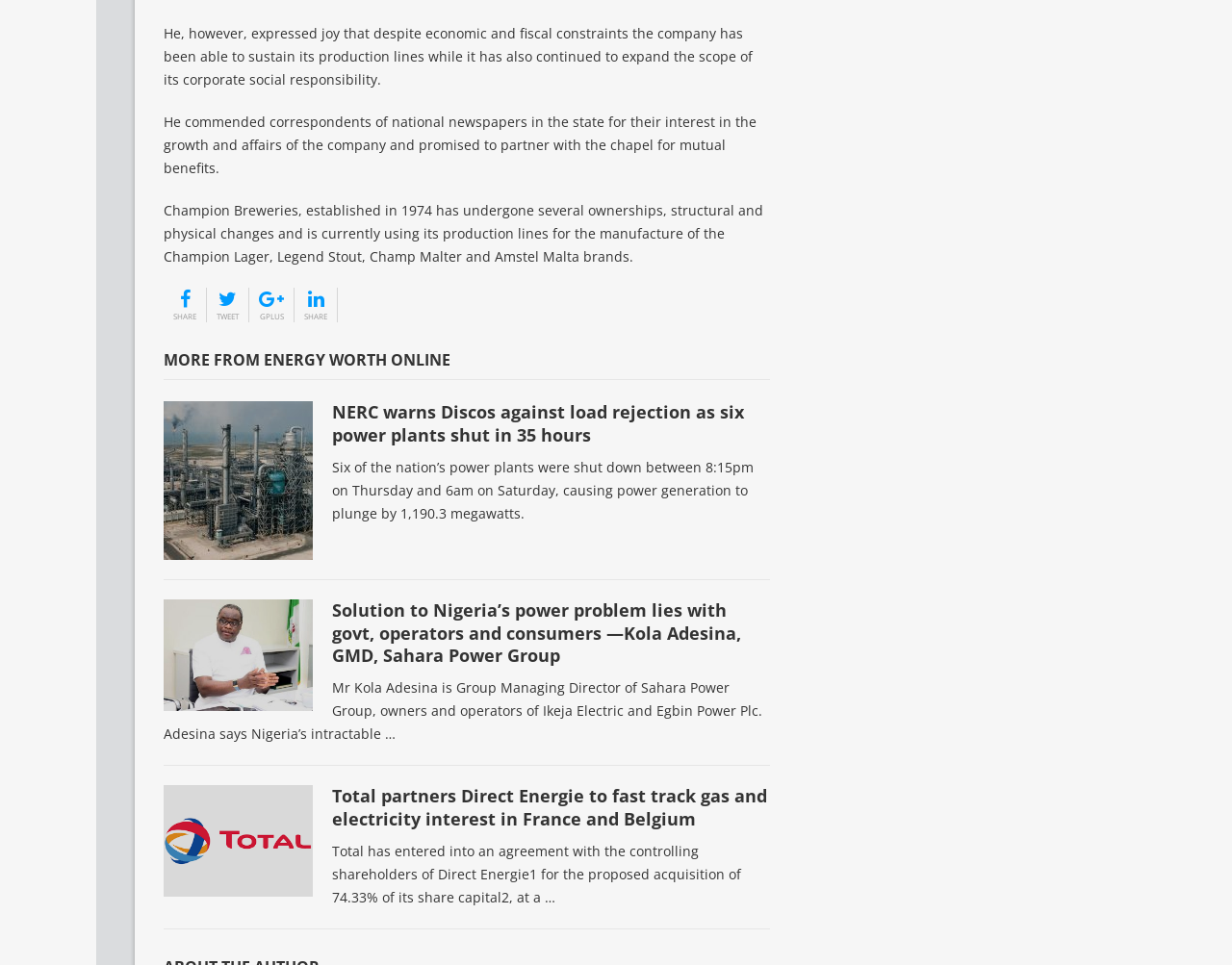Please specify the bounding box coordinates of the clickable section necessary to execute the following command: "Share on social media".

[0.141, 0.296, 0.159, 0.334]